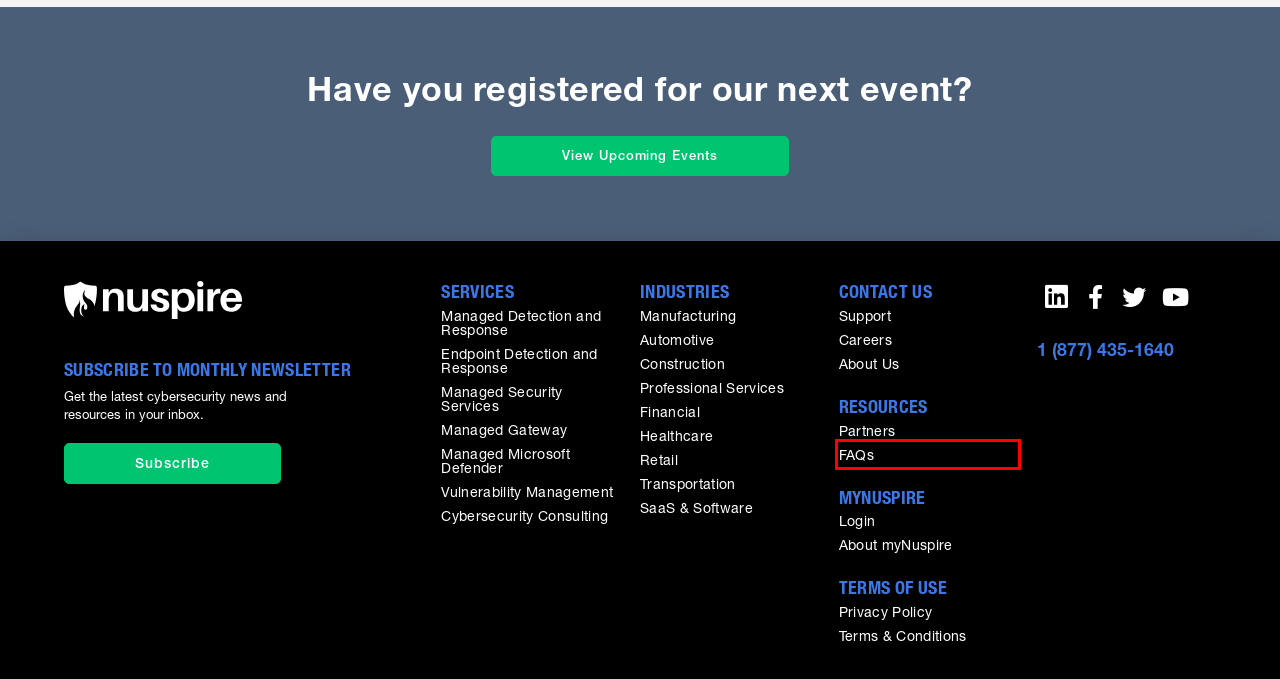Assess the screenshot of a webpage with a red bounding box and determine which webpage description most accurately matches the new page after clicking the element within the red box. Here are the options:
A. Managed Security Services (MSS) | Nuspire
B. Financial Institution Cybersecurity Managed Services | Nuspire
C. Retail Cybersecurity Managed Services | Nuspire
D. Terms & Conditions | Nuspire
E. Cybersecurity Frequently Asked Questions
F. Subscribe To Monthly Newsletter | Nuspire
G. Professional Services Cybersecurity Managed Services | Nuspire
H. Healthcare Cybersecurity Managed Services | Nuspire

E